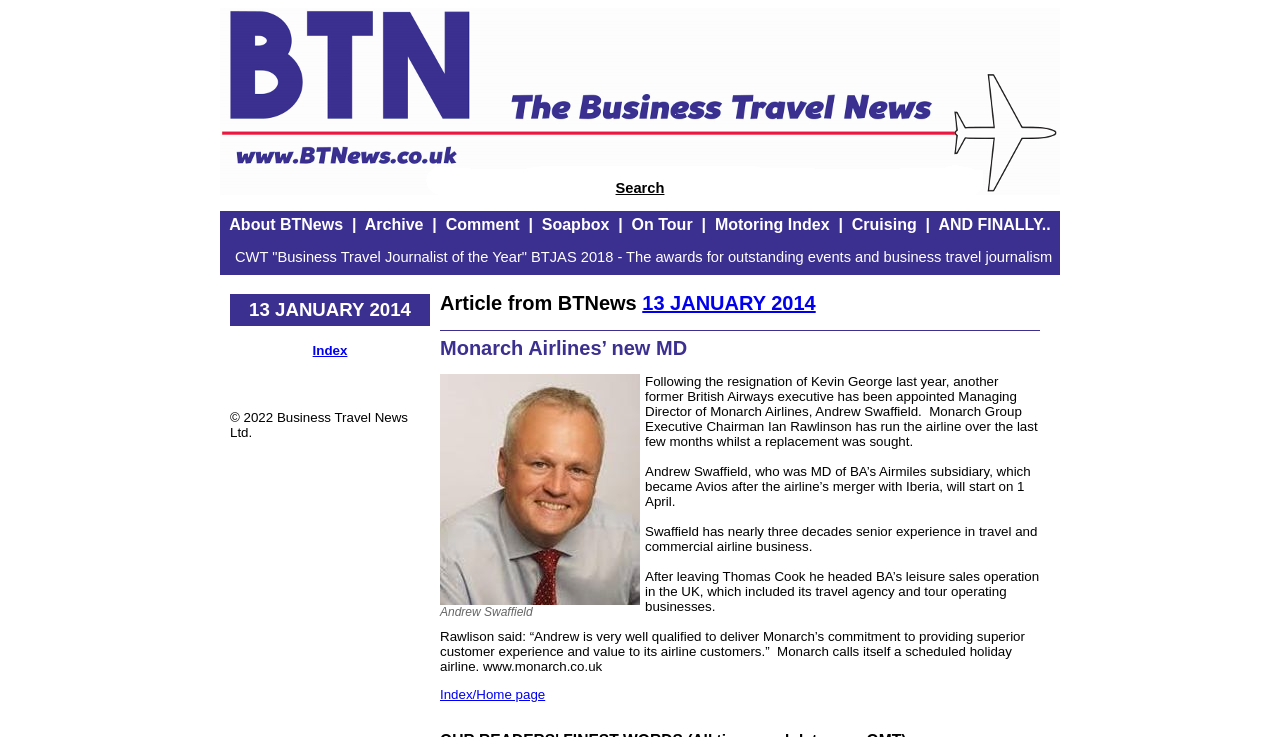Could you provide the bounding box coordinates for the portion of the screen to click to complete this instruction: "Search for business travel news"?

[0.481, 0.244, 0.519, 0.266]